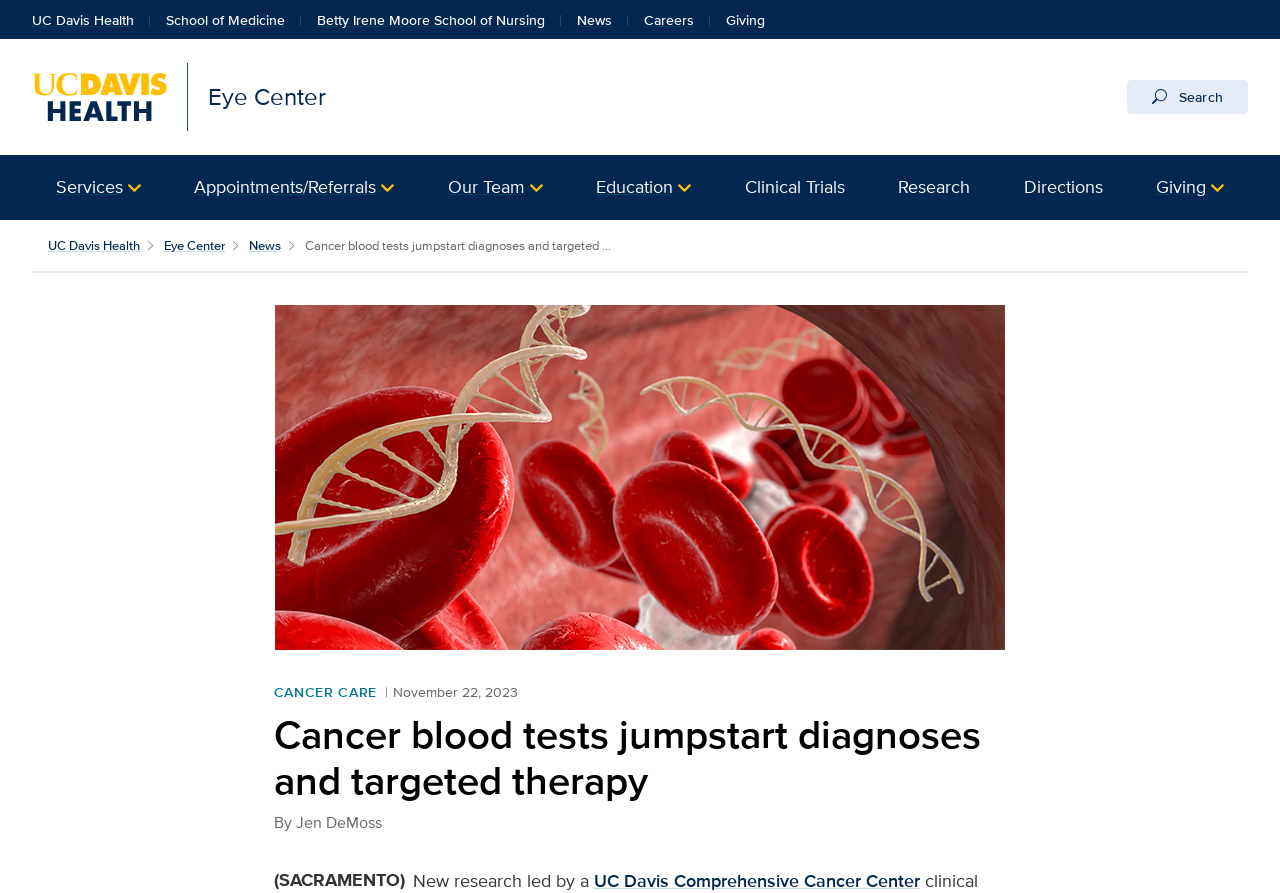Please specify the bounding box coordinates of the region to click in order to perform the following instruction: "Go to UC Davis Health".

[0.025, 0.004, 0.117, 0.045]